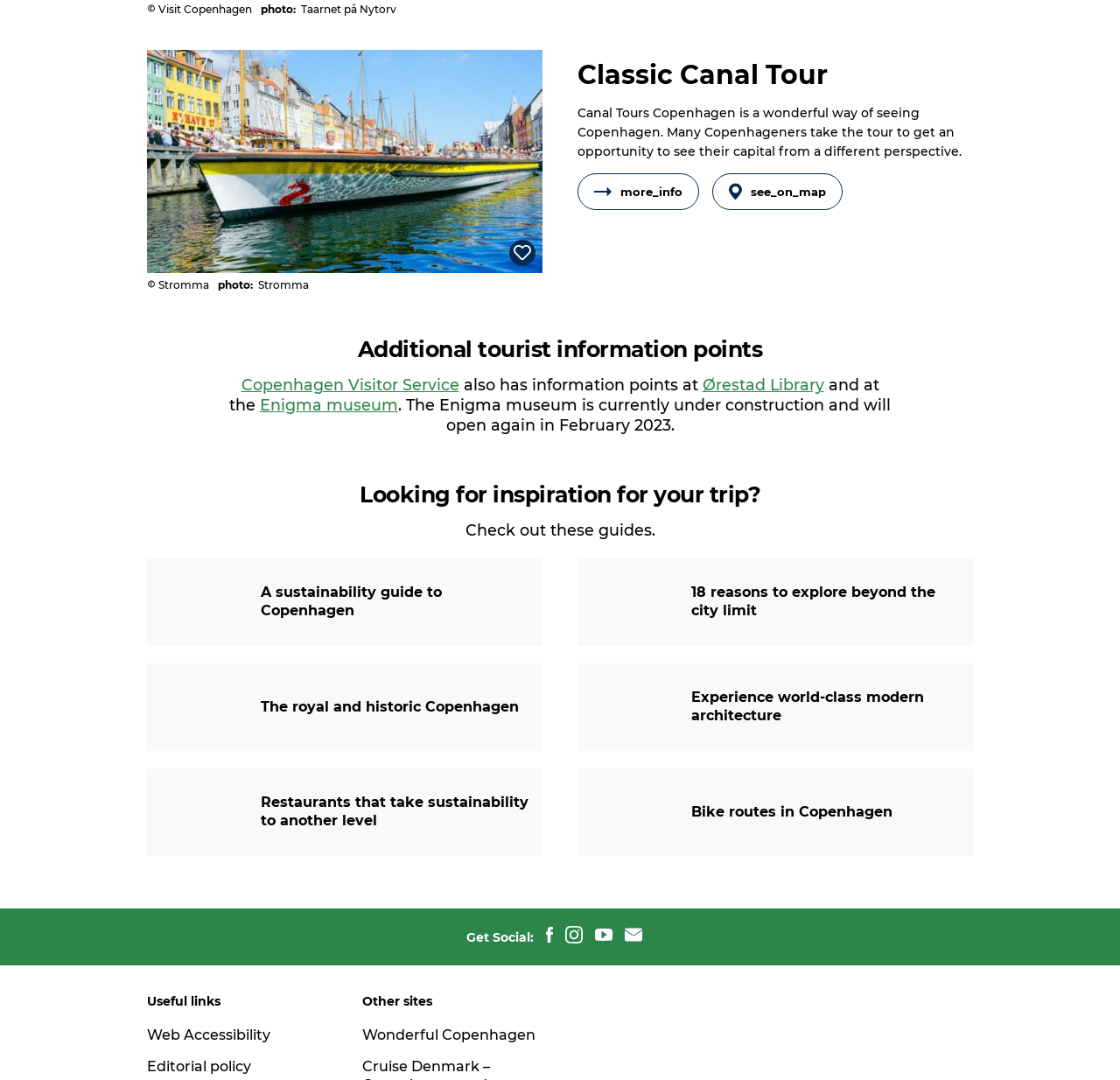Based on the provided description, "Copenhagen Visitor Service", find the bounding box of the corresponding UI element in the screenshot.

[0.215, 0.348, 0.41, 0.365]